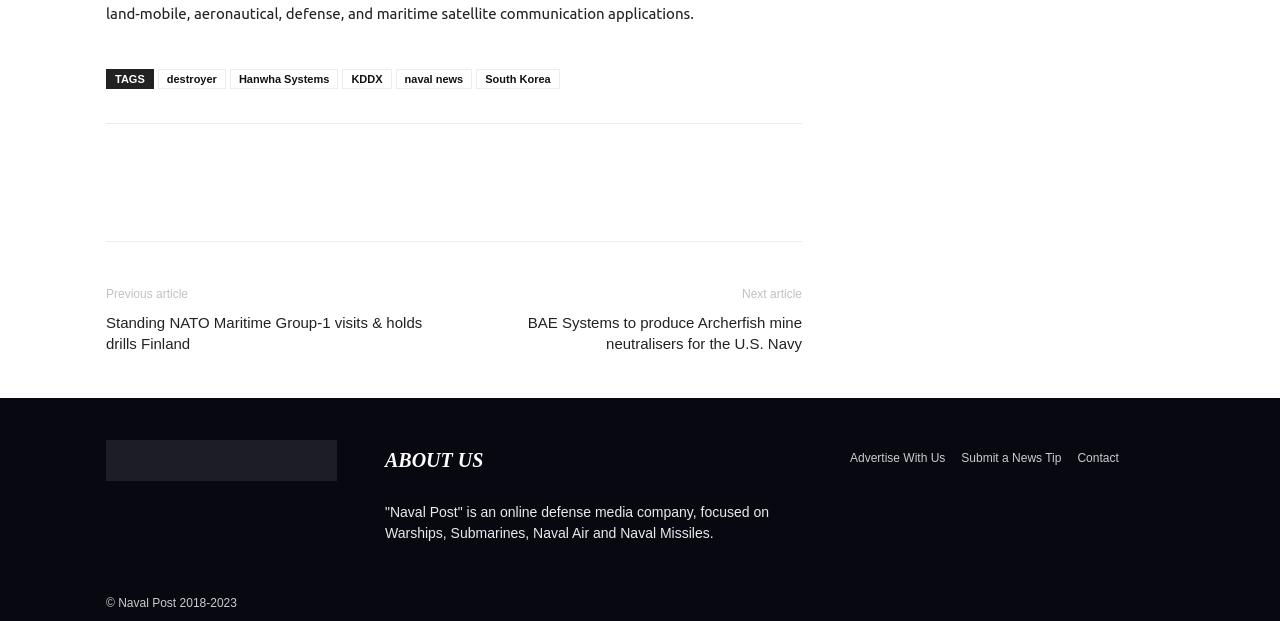Highlight the bounding box of the UI element that corresponds to this description: "Hanwha Systems".

[0.18, 0.111, 0.264, 0.143]